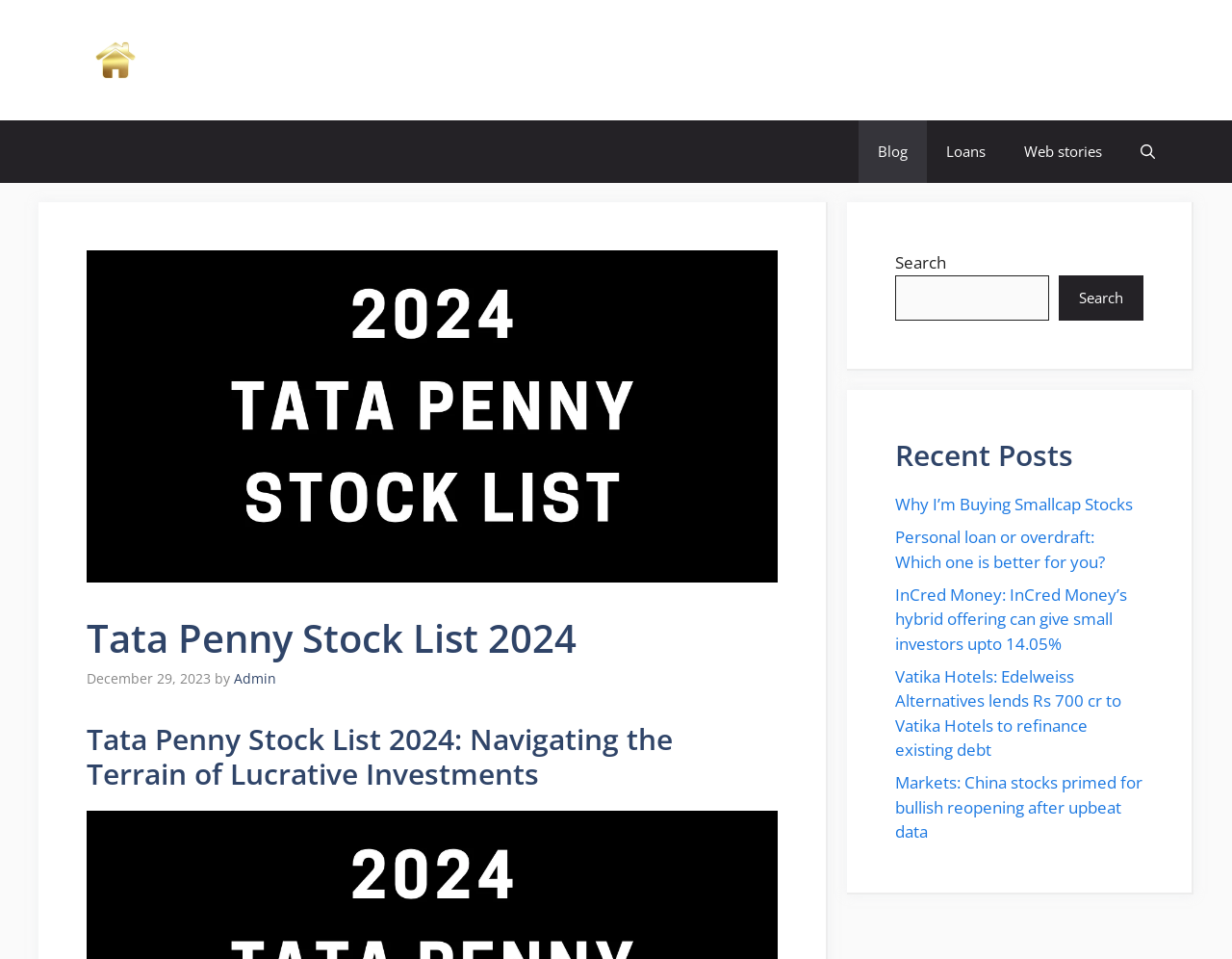Elaborate on the different components and information displayed on the webpage.

The webpage is about Tata Penny Stock List 2024, specifically focusing on navigating lucrative investments. At the top, there is a banner with the site's name, "E Bullion News", accompanied by an image of the same name. Below the banner, there is a primary navigation menu with links to "Blog", "Loans", "Web stories", and a search button.

The main content area is divided into two sections. On the left, there is a header section with the title "Tata Penny Stock List 2024" and a subheading "Navigating the Terrain of Lucrative Investments". Below the title, there is a timestamp indicating the article was published on December 29, 2023, by "Admin".

On the right side, there is a complementary section with a search bar and a "Recent Posts" heading. Below the heading, there are five links to recent articles, including "Why I’m Buying Smallcap Stocks", "Personal loan or overdraft: Which one is better for you?", and others.

The overall layout is organized, with clear headings and concise text. The use of images is minimal, with only a few icons and logos present on the page. The search bar is prominently displayed, making it easy for users to find specific content.